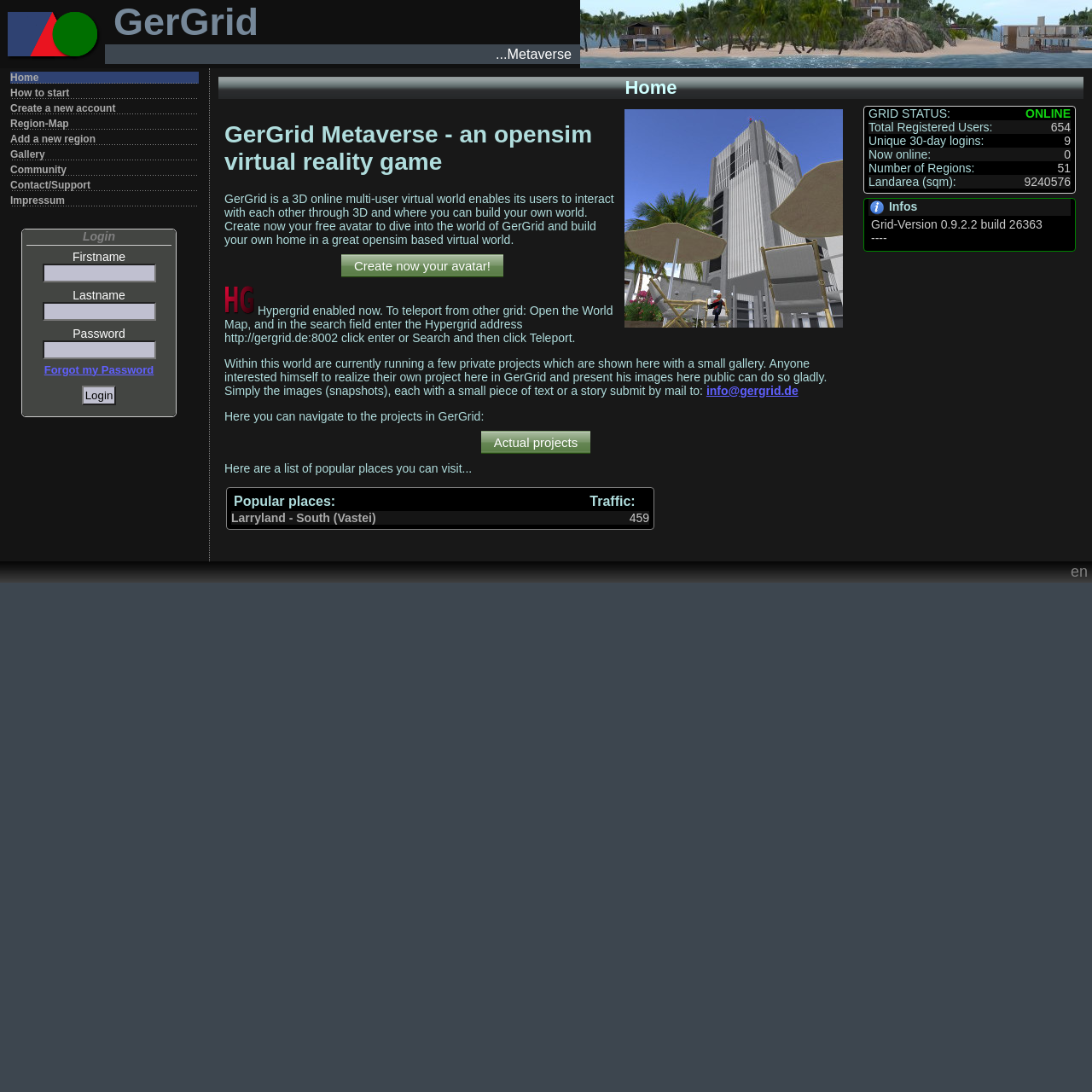Select the bounding box coordinates of the element I need to click to carry out the following instruction: "Create a new account".

[0.009, 0.094, 0.182, 0.105]